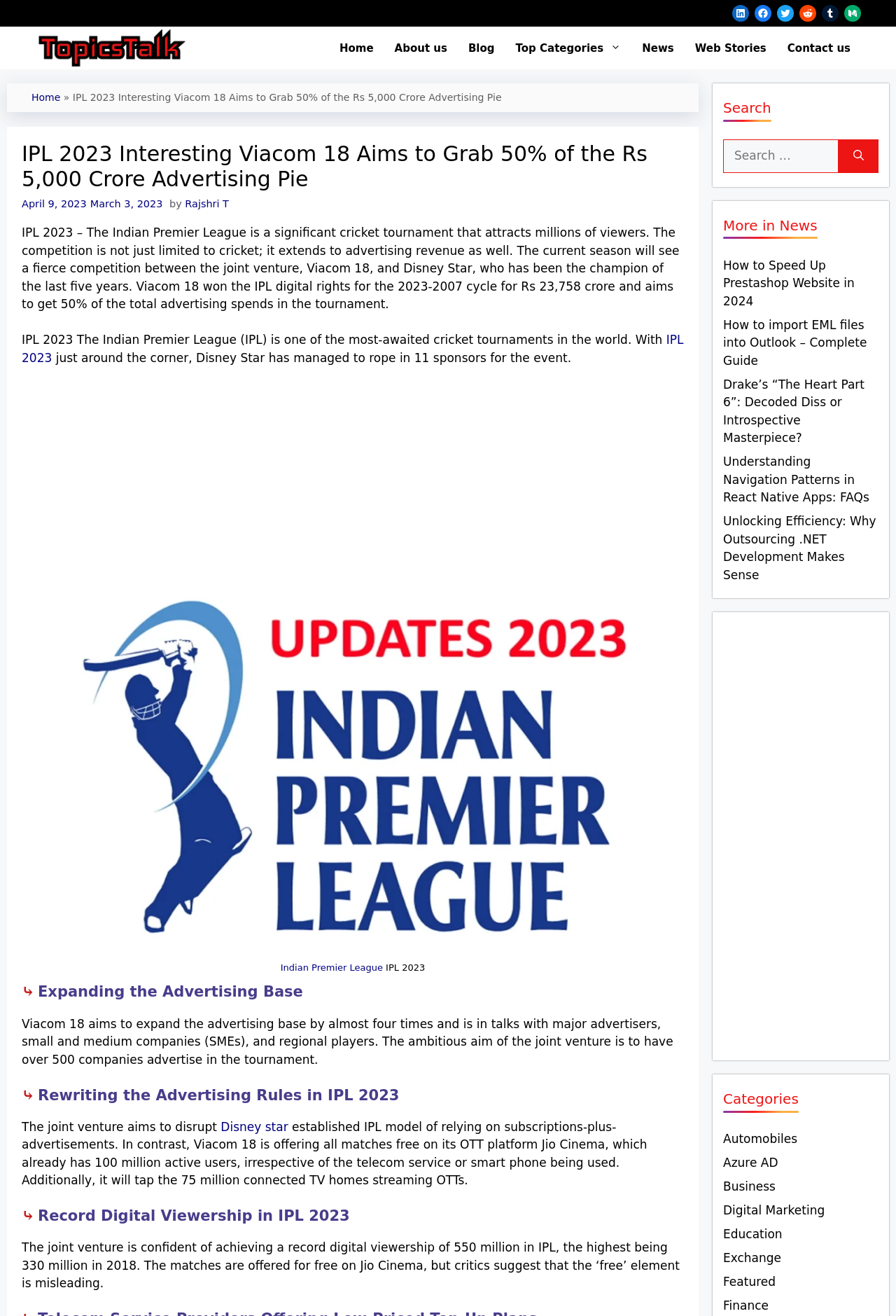Specify the bounding box coordinates for the region that must be clicked to perform the given instruction: "Click on LinkedIn".

[0.817, 0.004, 0.836, 0.016]